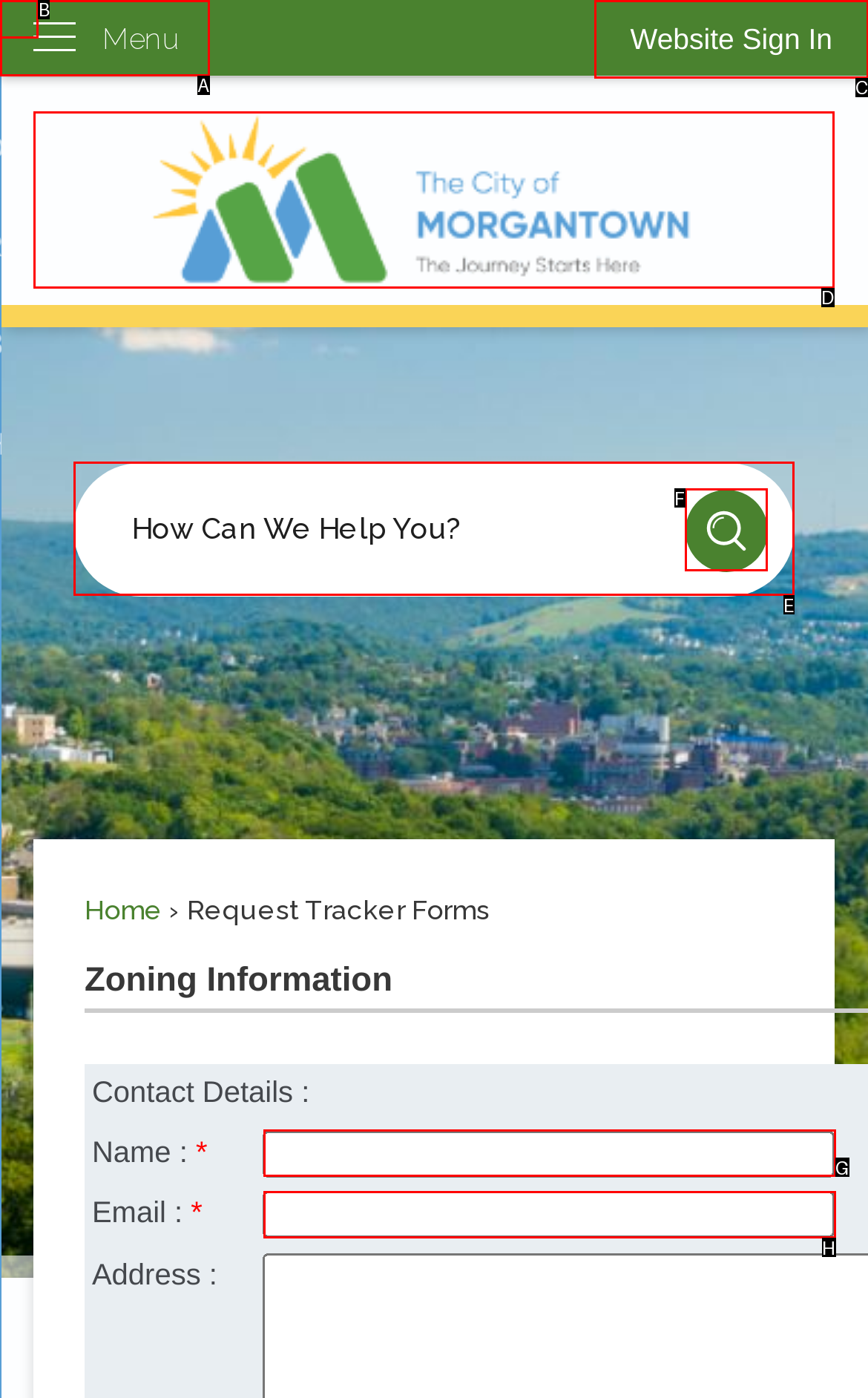Please indicate which HTML element should be clicked to fulfill the following task: Go to Morgantown West Virginia Home Page. Provide the letter of the selected option.

D